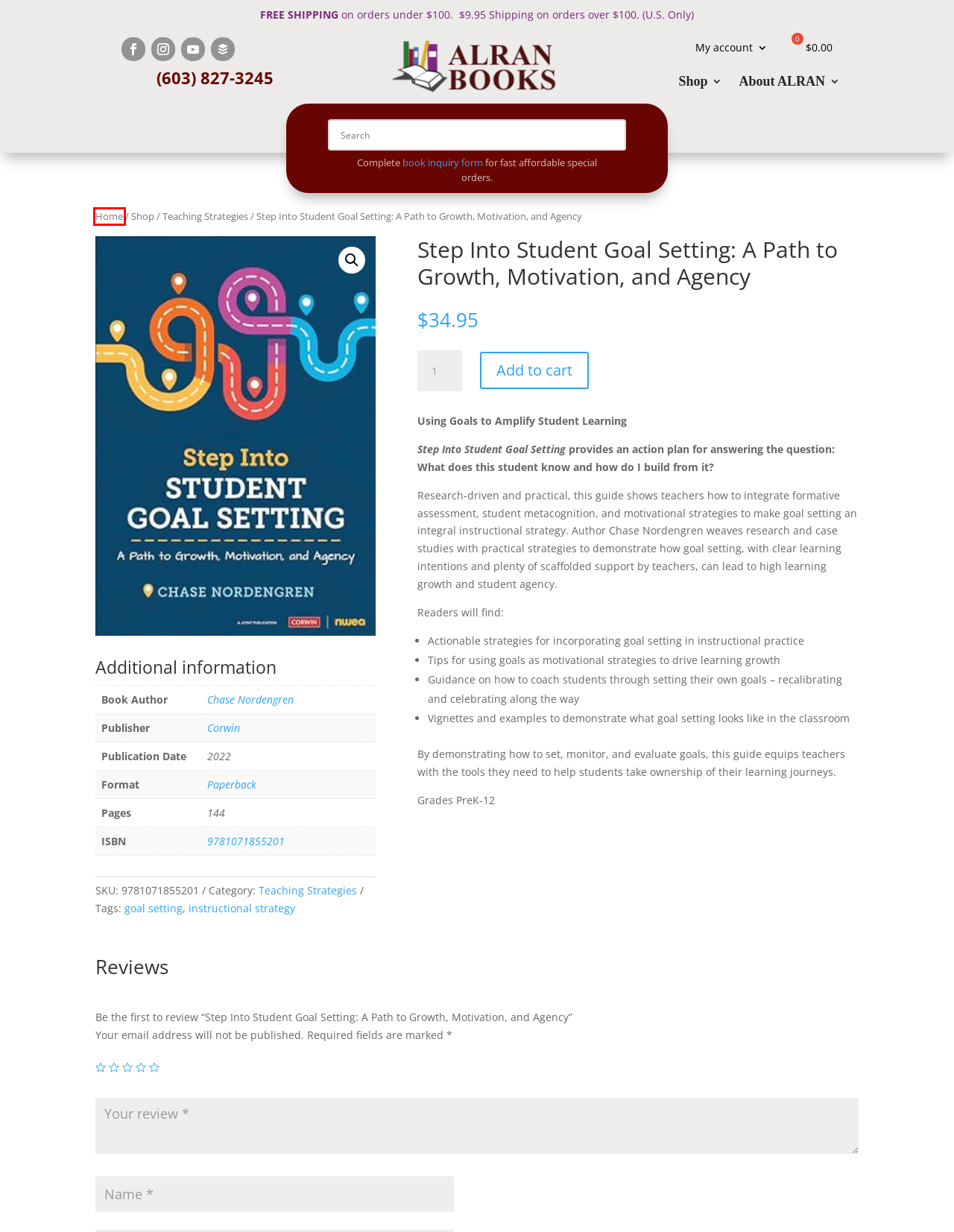You are provided with a screenshot of a webpage that includes a red rectangle bounding box. Please choose the most appropriate webpage description that matches the new webpage after clicking the element within the red bounding box. Here are the candidates:
A. Chase Nordengren Archives - ALRAN Books
B. My account - ALRAN Books
C. ALRAN Books - Educational book sales for Schools & Educators
D. Corwin Archives - ALRAN Books
E. instructional strategy Archives - ALRAN Books
F. Request a Quote - ALRAN Books
G. Cart - ALRAN Books
H. goal setting Archives - ALRAN Books

C